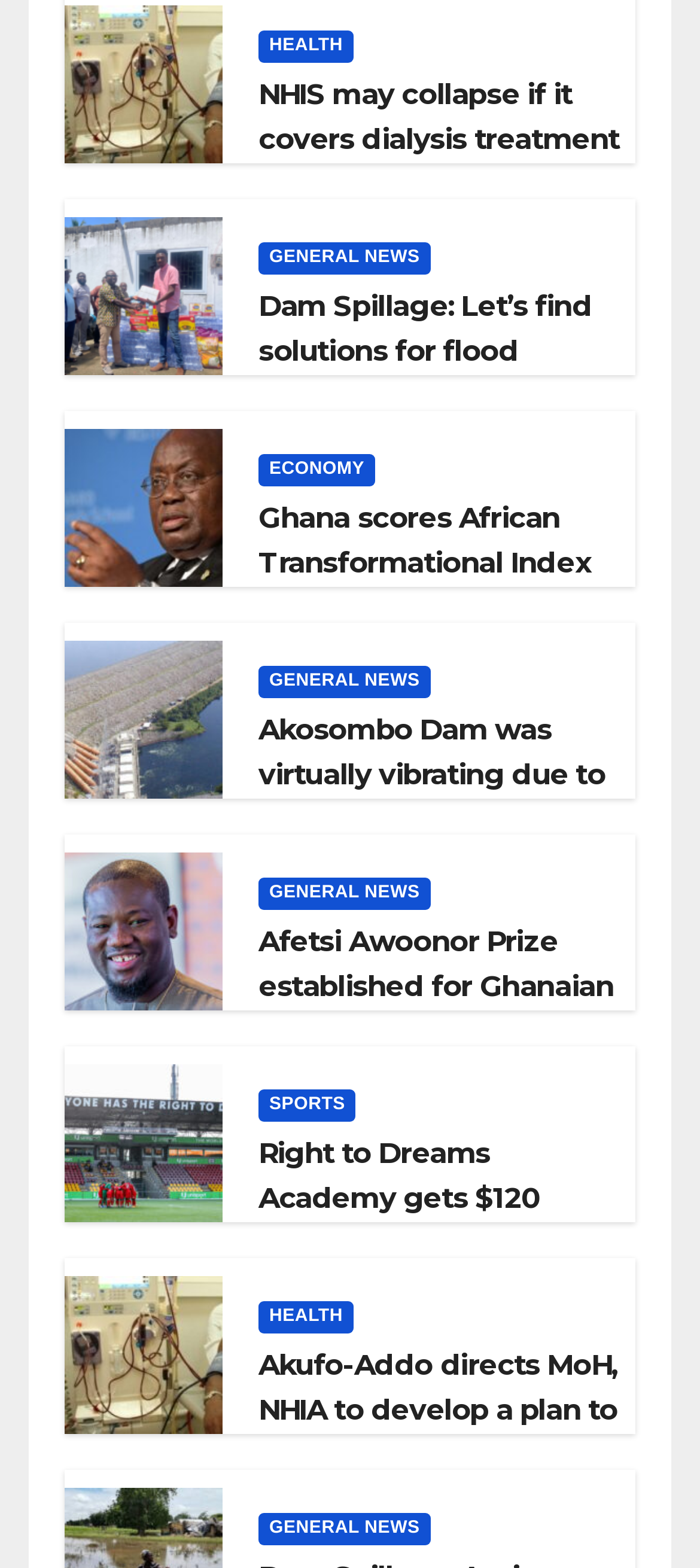Identify the bounding box coordinates for the element that needs to be clicked to fulfill this instruction: "Select English language". Provide the coordinates in the format of four float numbers between 0 and 1: [left, top, right, bottom].

None